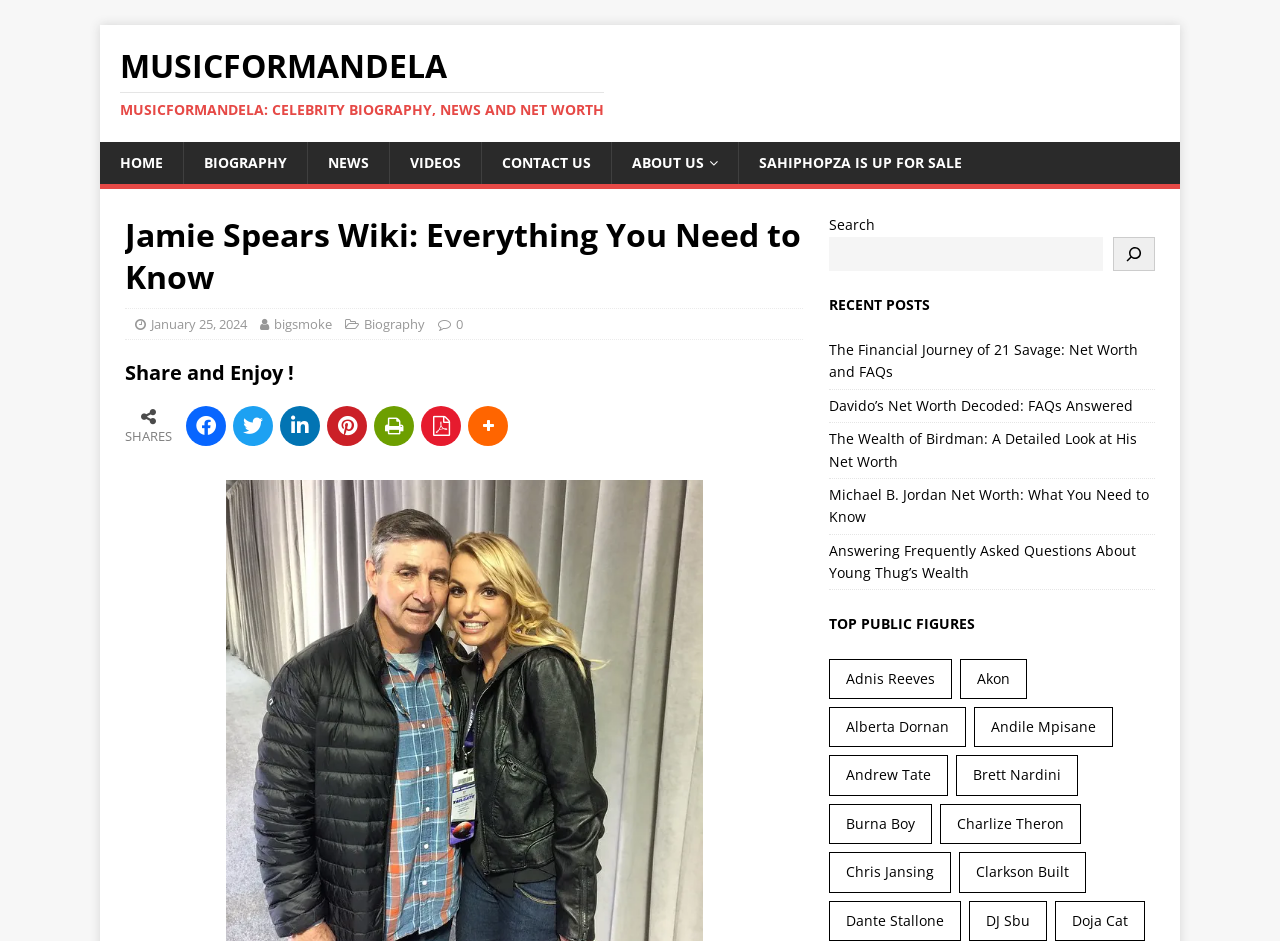Point out the bounding box coordinates of the section to click in order to follow this instruction: "Share the page".

[0.145, 0.432, 0.177, 0.474]